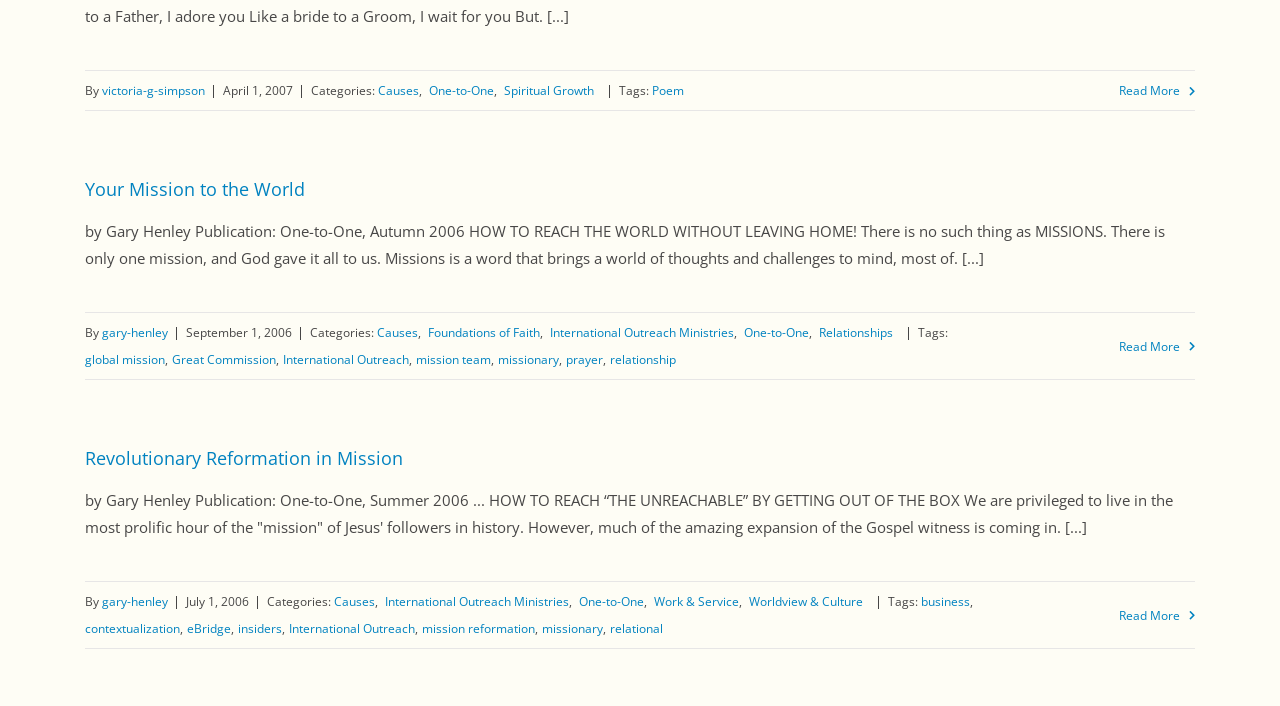Given the element description, predict the bounding box coordinates in the format (top-left x, top-left y, bottom-right x, bottom-right y), using floating point numbers between 0 and 1: Revolutionary Reformation in Mission

[0.066, 0.632, 0.315, 0.666]